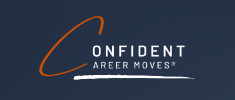Offer an in-depth caption that covers the entire scene depicted in the image.

The image features the logo of "Confident Career Moves®," which is designed with a modern aesthetic. The word "Confident" is prominently displayed in bold, capital letters, emphasized by a creative orange swoosh that adds a dynamic touch. Below it, the phrase "CAREER MOVES®" is presented in a slightly more understated font. The logo is set against a deep blue background, creating a strong contrast that highlights its elements. This branding represents a resource aimed at enhancing career strategies and job-search techniques, particularly tailored for professionals looking to navigate their career paths with assurance.